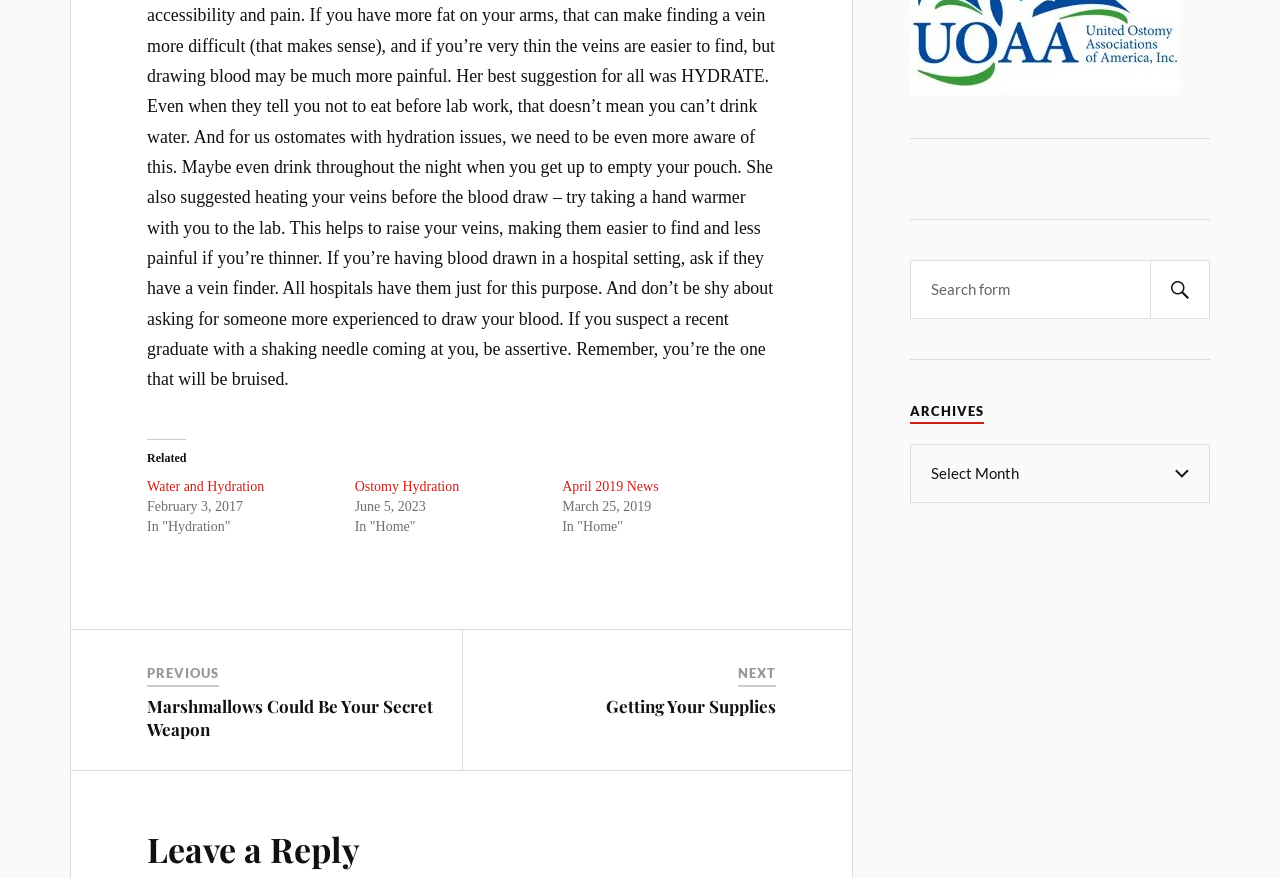Given the element description Ostomy Hydration, identify the bounding box coordinates for the UI element on the webpage screenshot. The format should be (top-left x, top-left y, bottom-right x, bottom-right y), with values between 0 and 1.

[0.277, 0.546, 0.359, 0.563]